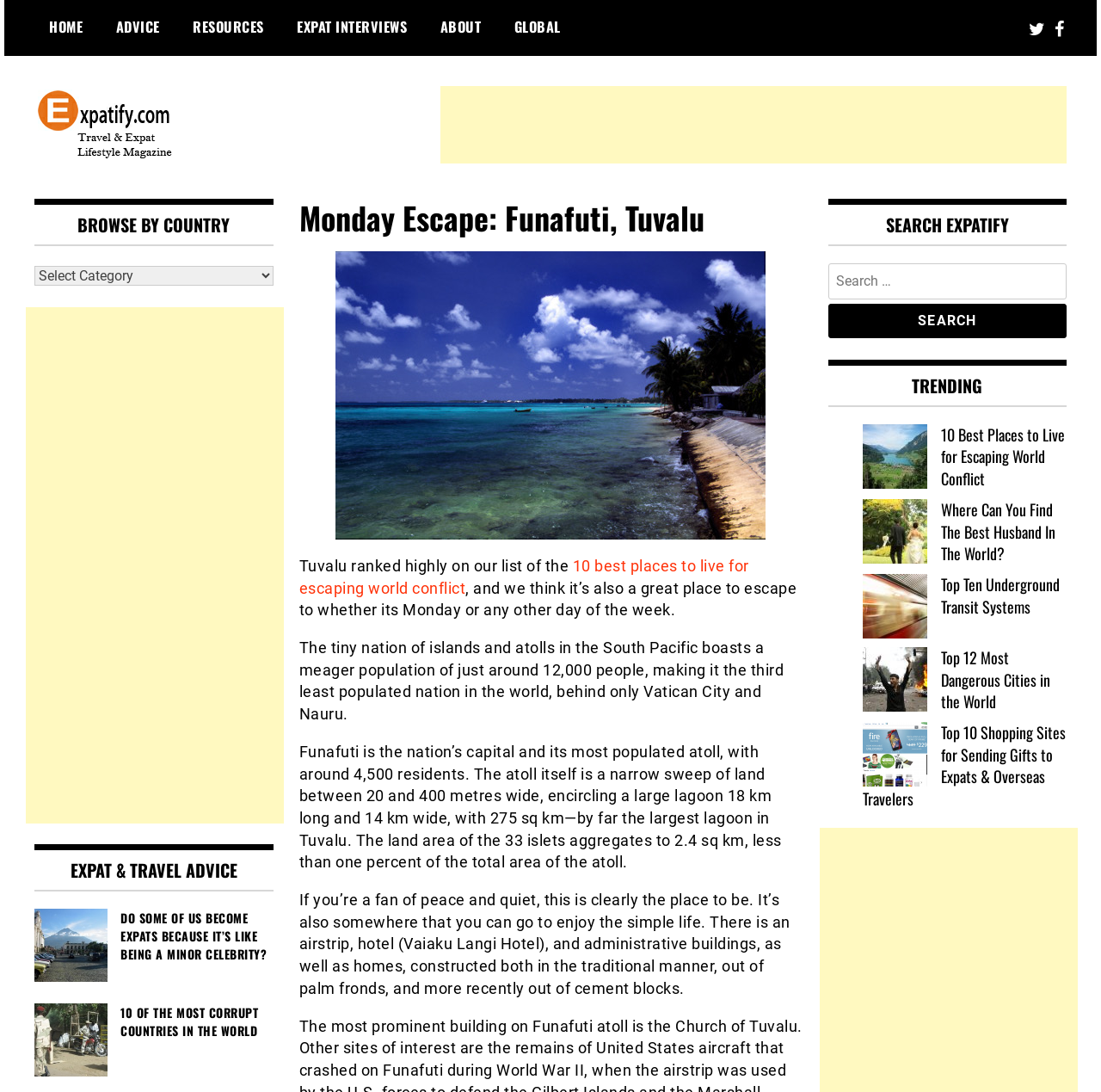Give a short answer using one word or phrase for the question:
What is the purpose of the 'Browse By Country' feature?

to browse by country